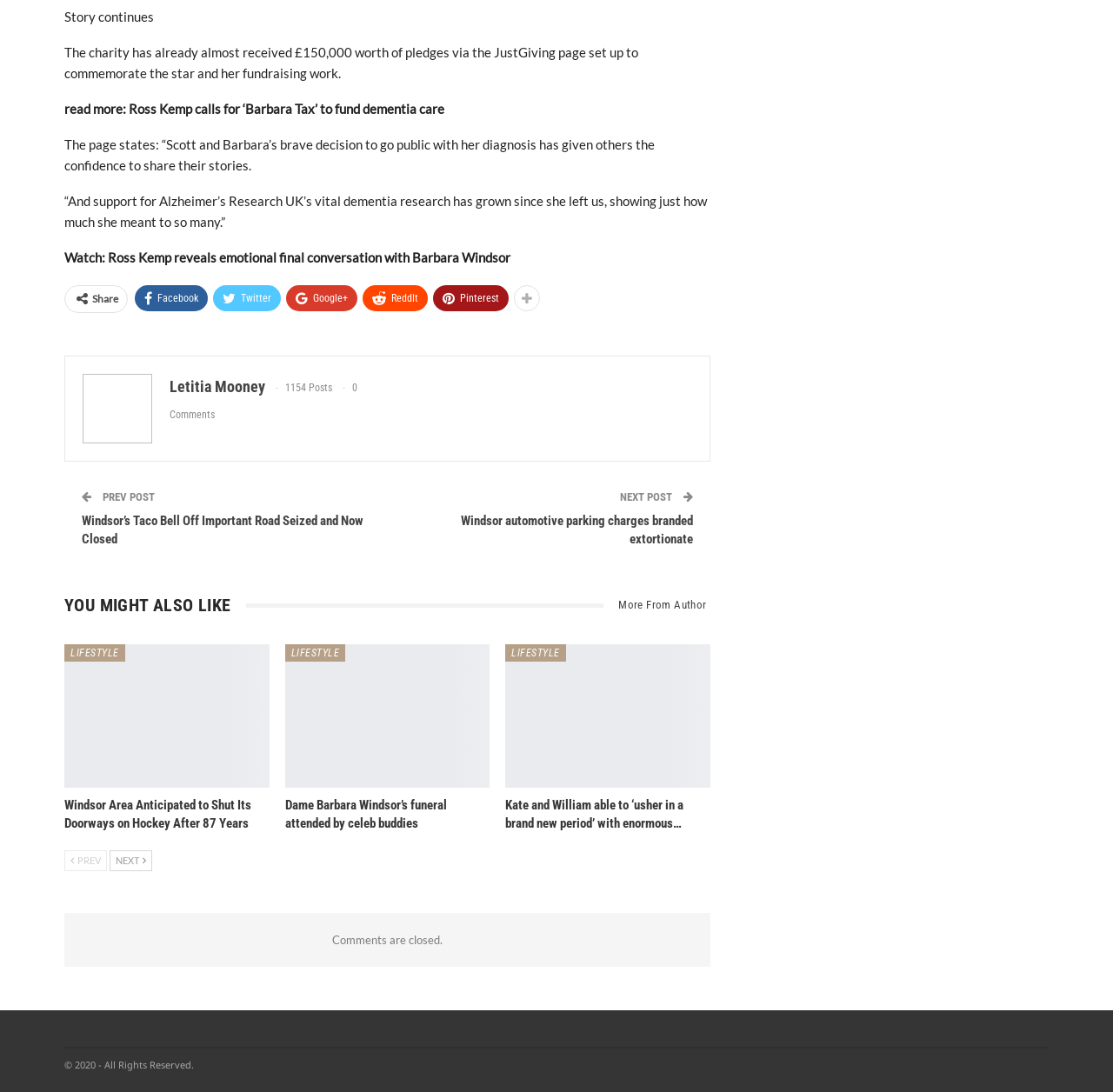Predict the bounding box coordinates of the area that should be clicked to accomplish the following instruction: "View previous post". The bounding box coordinates should consist of four float numbers between 0 and 1, i.e., [left, top, right, bottom].

[0.09, 0.449, 0.139, 0.461]